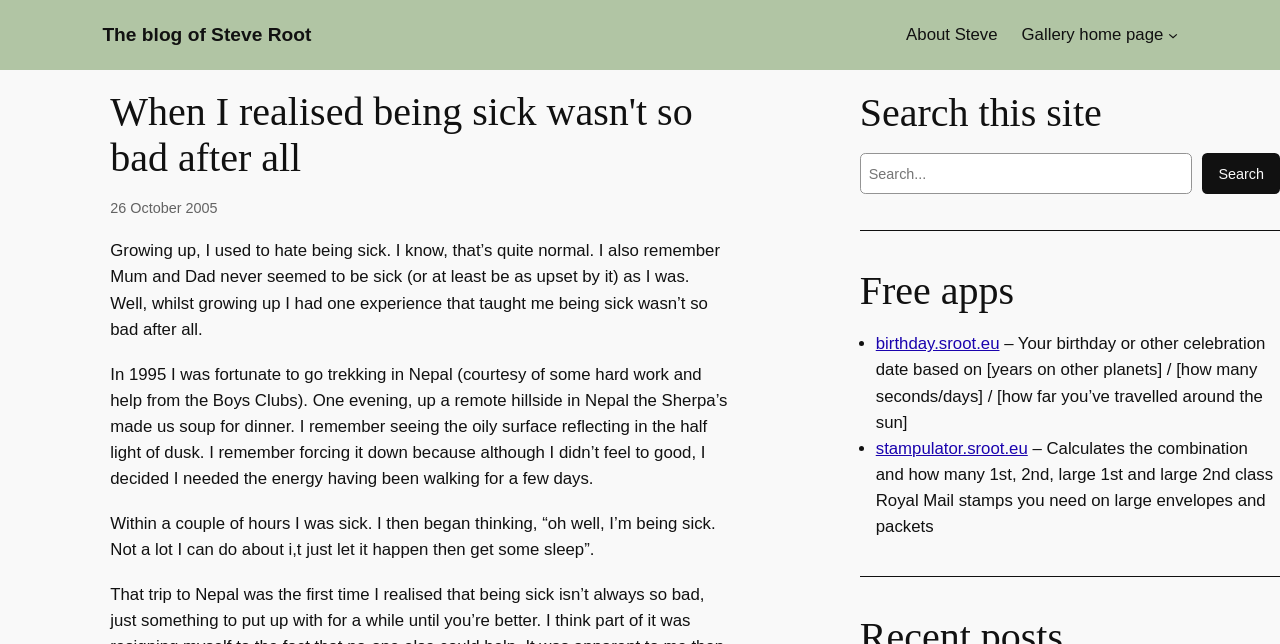Please determine the headline of the webpage and provide its content.

When I realised being sick wasn't so bad after all